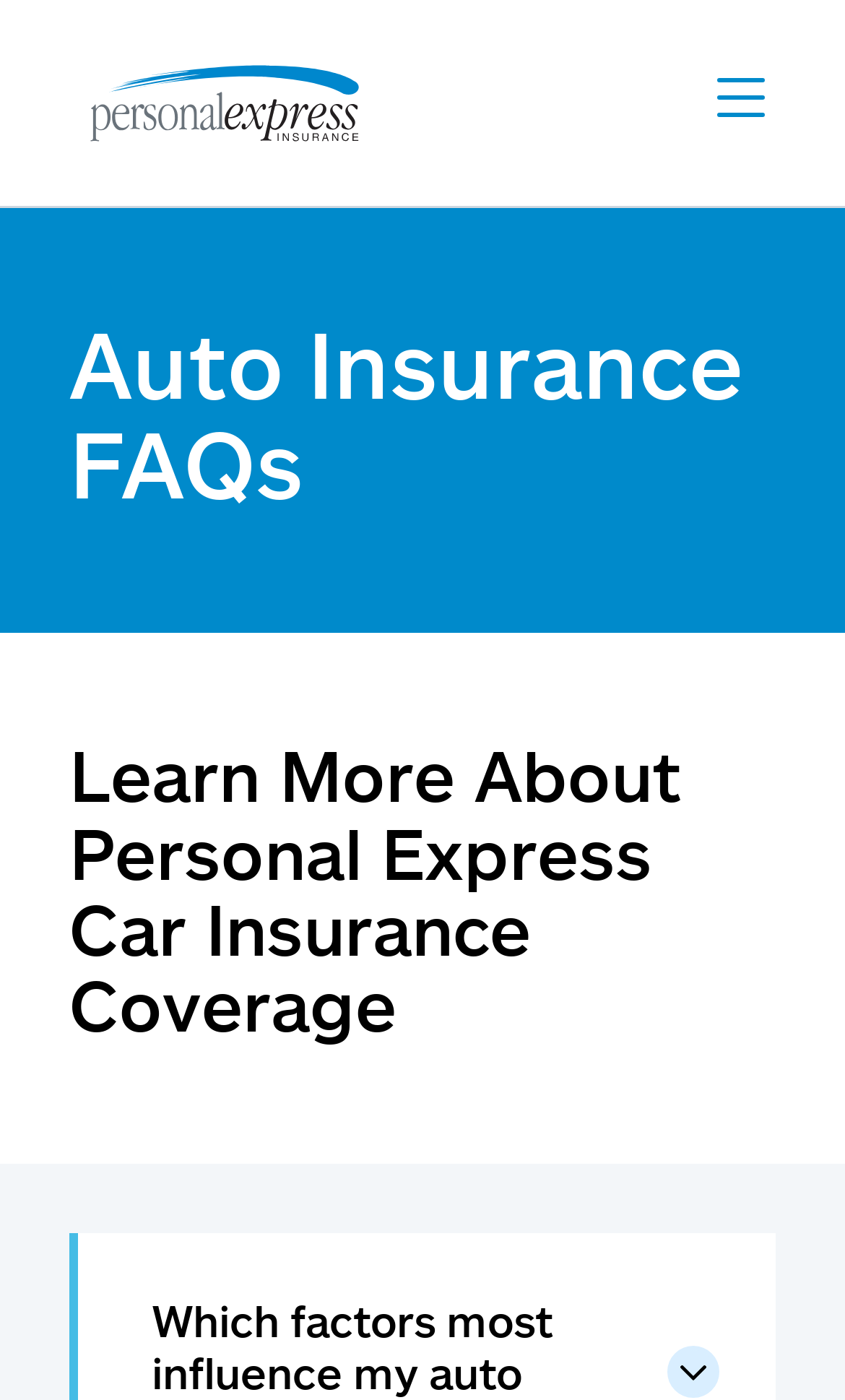What is the topic of the second heading?
Based on the image, give a concise answer in the form of a single word or short phrase.

Car Insurance Coverage